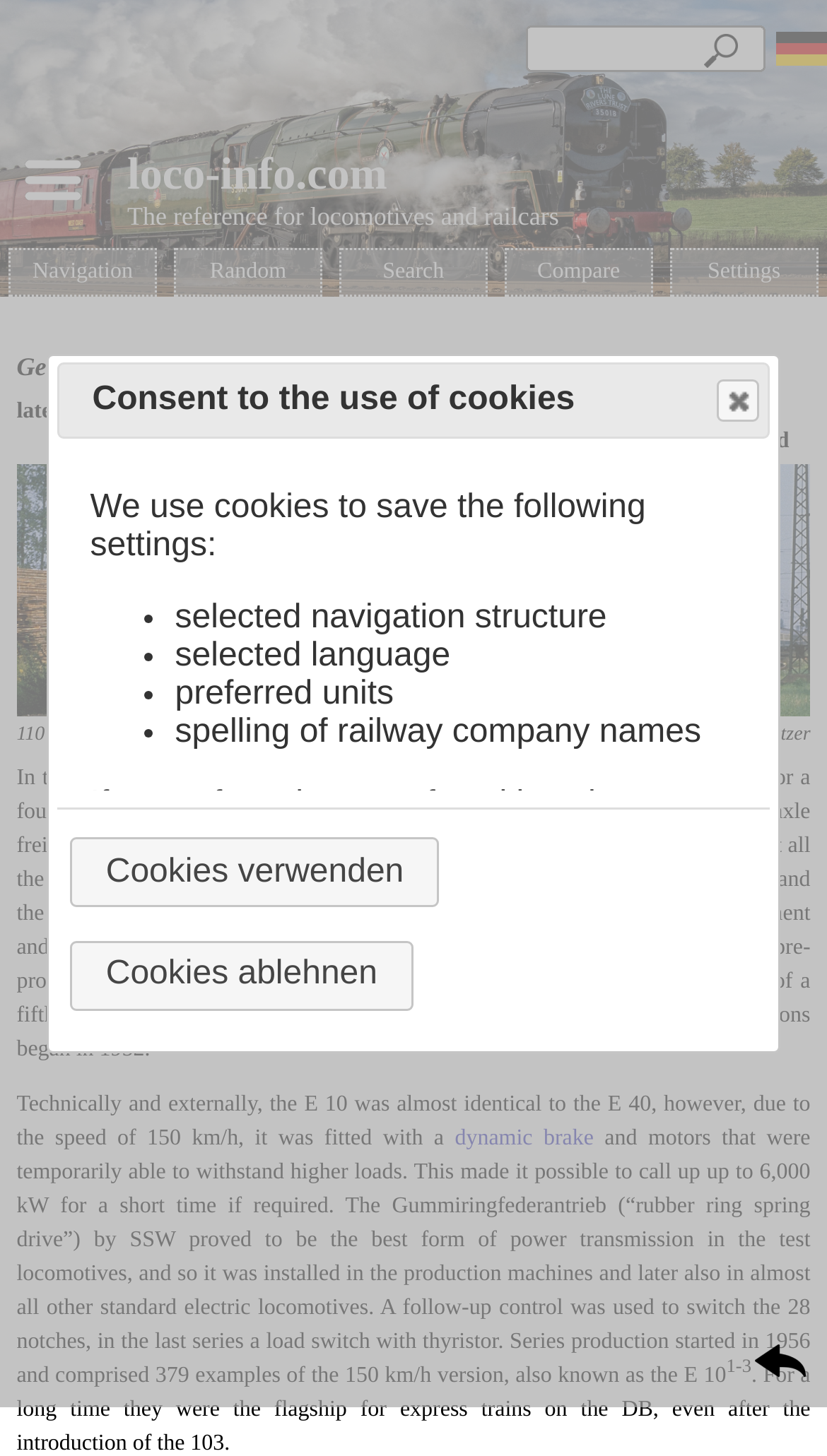Find the bounding box coordinates for the area that must be clicked to perform this action: "Click the link".

[0.851, 0.023, 0.892, 0.054]